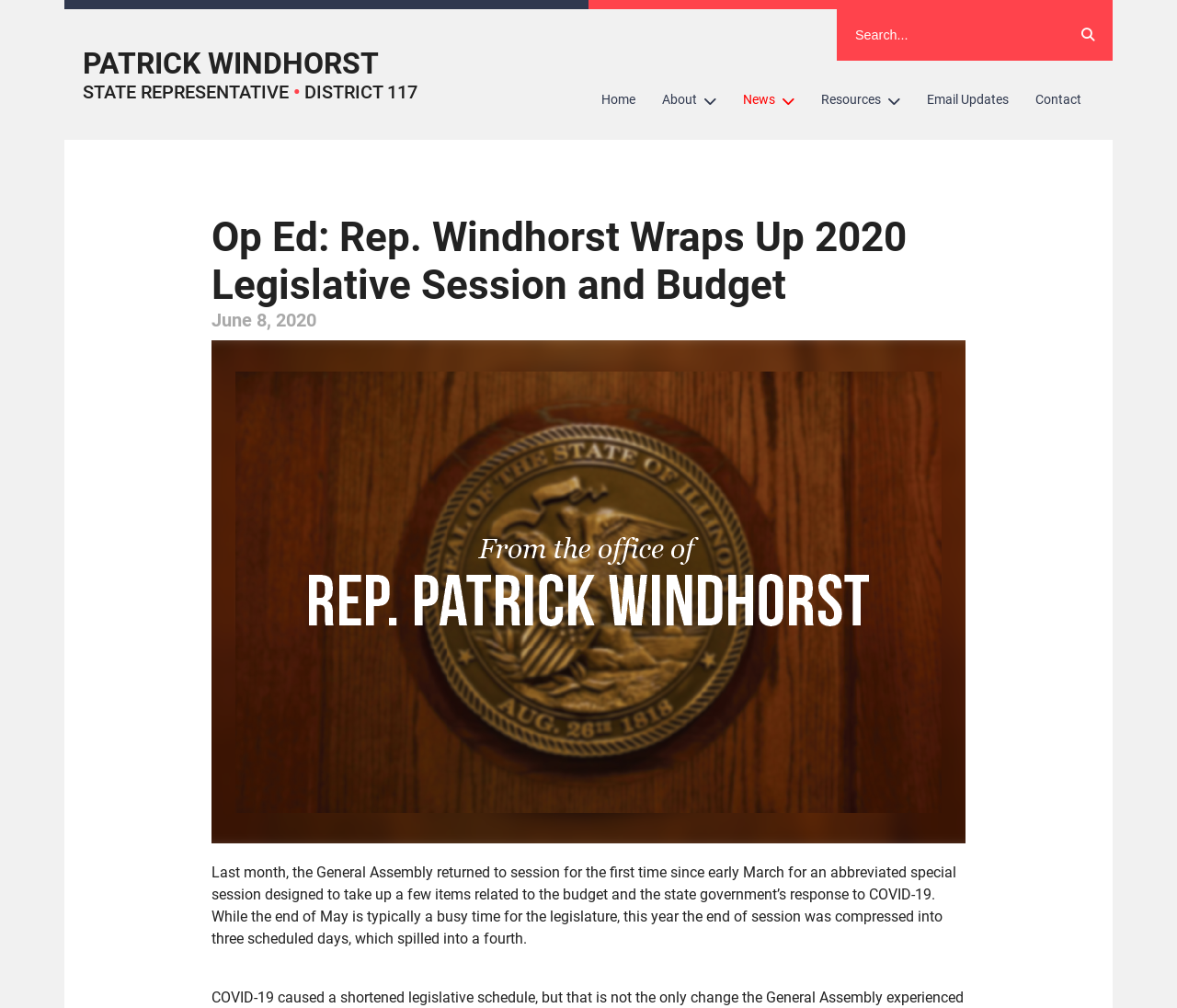Generate a thorough caption detailing the webpage content.

The webpage appears to be an opinion editorial article written by Patrick Windhorst, a state representative. At the top left of the page, there is a link to the author's profile, "PATRICK WINDHORST STATE REPRESENTATIVE • DISTRICT 117". Next to it, there is a search bar with a placeholder text "Search..." and a magnifying glass icon button.

Below the search bar, there is a navigation menu with six links: "Home", "About", "News", "Resources", "Email Updates", and "Contact". These links are aligned horizontally and take up about half of the page's width.

The main content of the page is divided into two sections. The top section has a heading "Op Ed: Rep. Windhorst Wraps Up 2020 Legislative Session and Budget" and a subheading "June 8, 2020". Below the headings, there is a large image that takes up about two-thirds of the page's width.

The bottom section contains the article's text, which discusses the General Assembly's special session in early March and its response to COVID-19. The text is divided into two paragraphs, with the first paragraph describing the special session and the second paragraph appearing to be a continuation of the discussion.